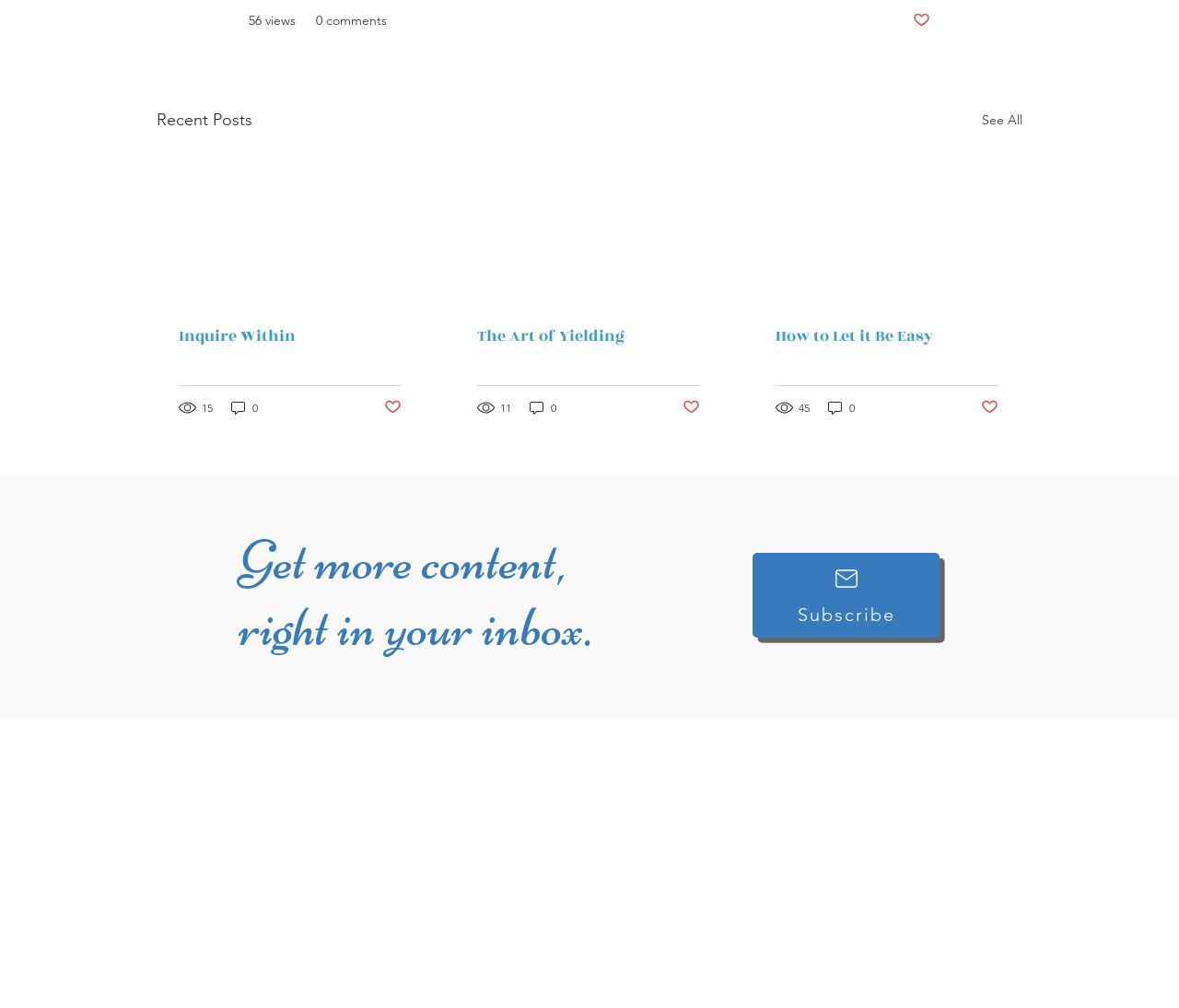Respond with a single word or phrase to the following question:
What is the purpose of the 'Subscribe' button?

To get more content in your inbox